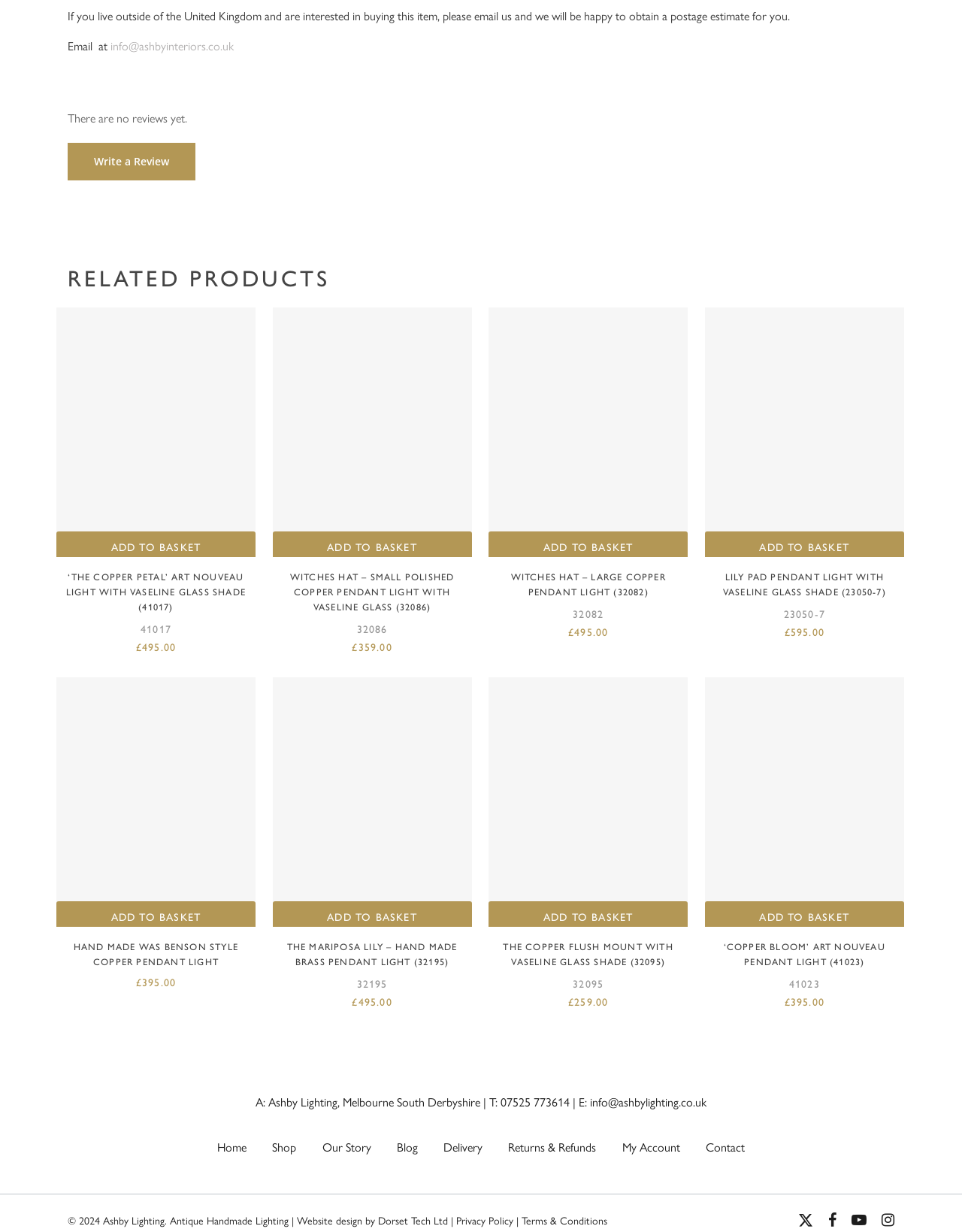Answer in one word or a short phrase: 
What is the name of the company that sells these products?

Ashby Lighting